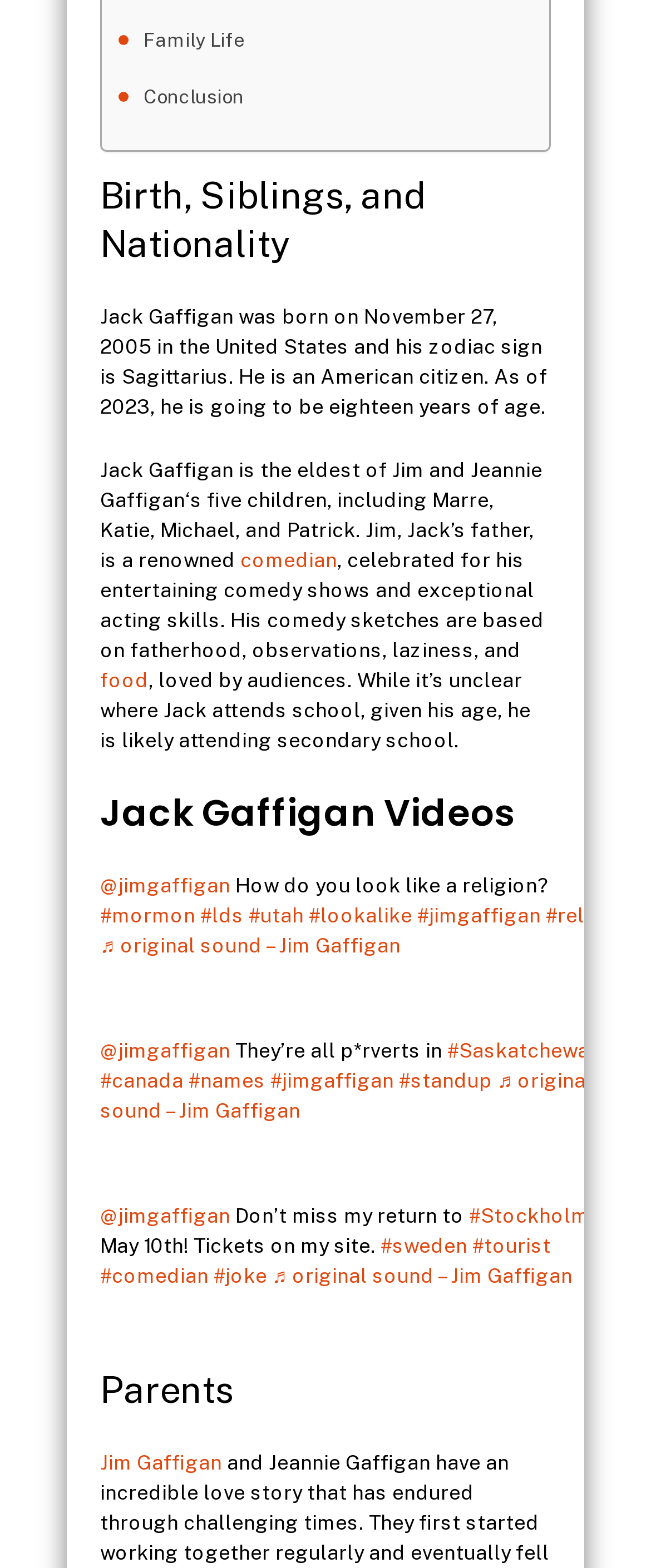What is the nationality of Jack Gaffigan?
Using the image, respond with a single word or phrase.

American